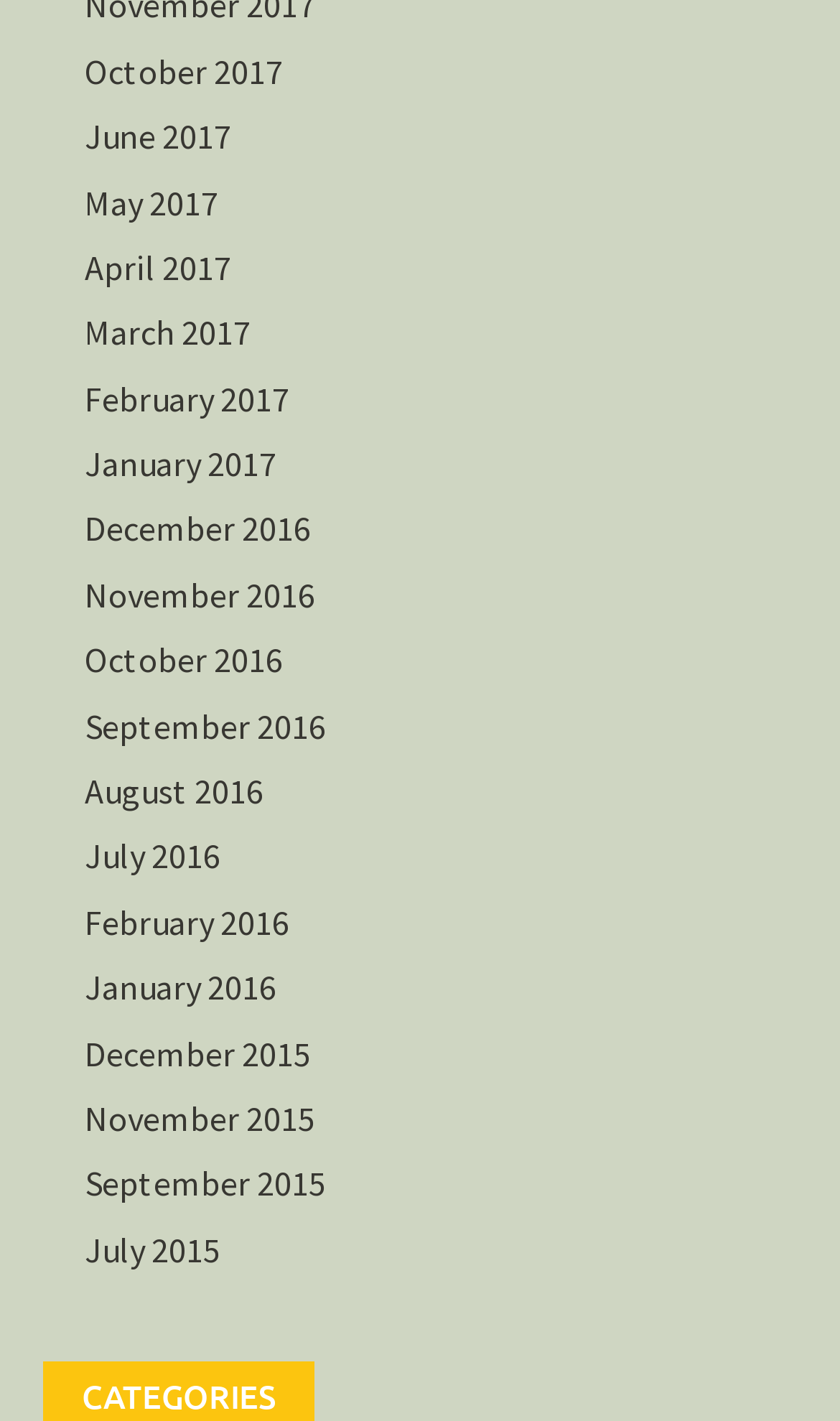How many links are there in the first row?
Answer with a single word or short phrase according to what you see in the image.

4